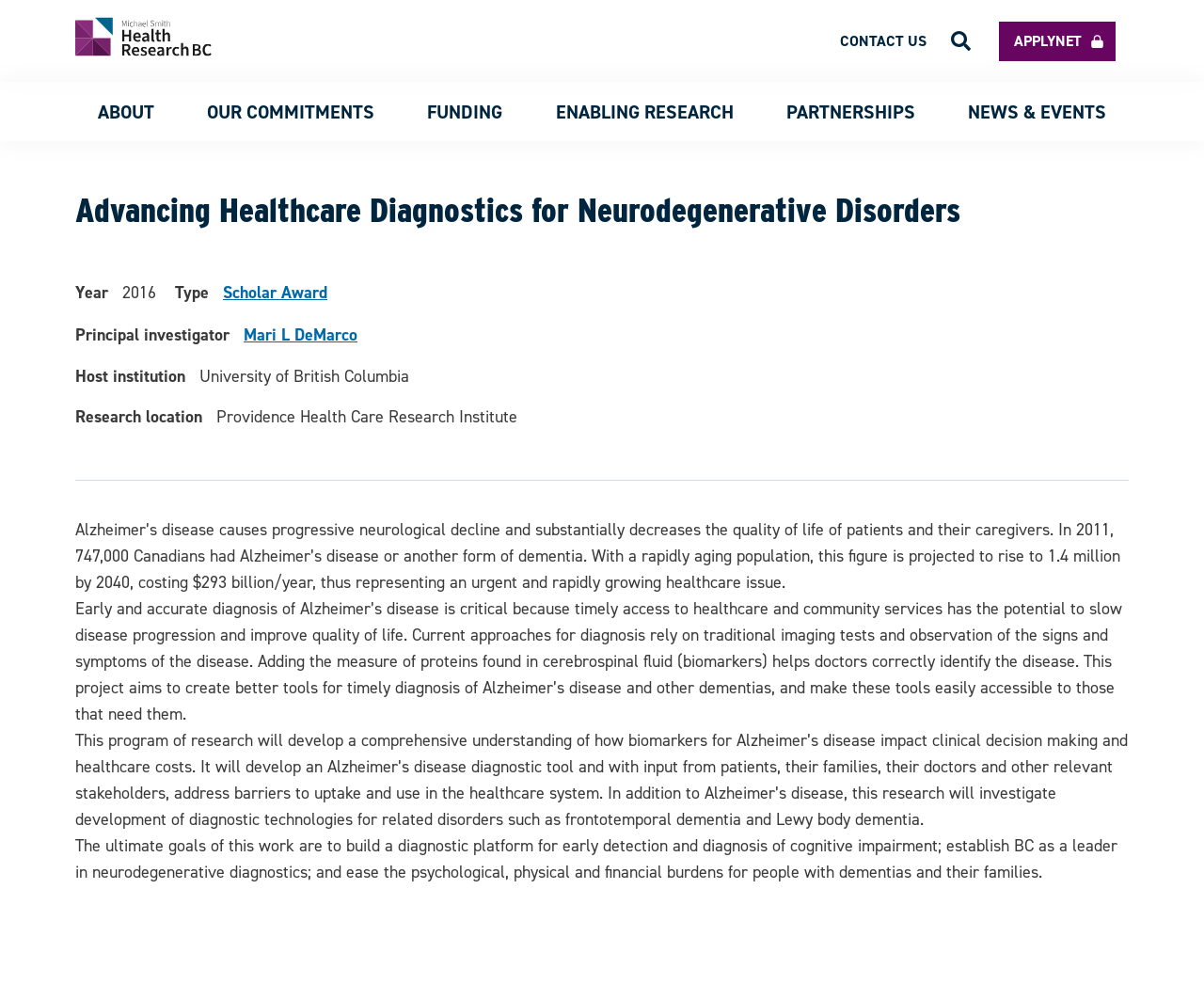Determine the bounding box coordinates in the format (top-left x, top-left y, bottom-right x, bottom-right y). Ensure all values are floating point numbers between 0 and 1. Identify the bounding box of the UI element described by: Our Commitments

[0.172, 0.083, 0.311, 0.143]